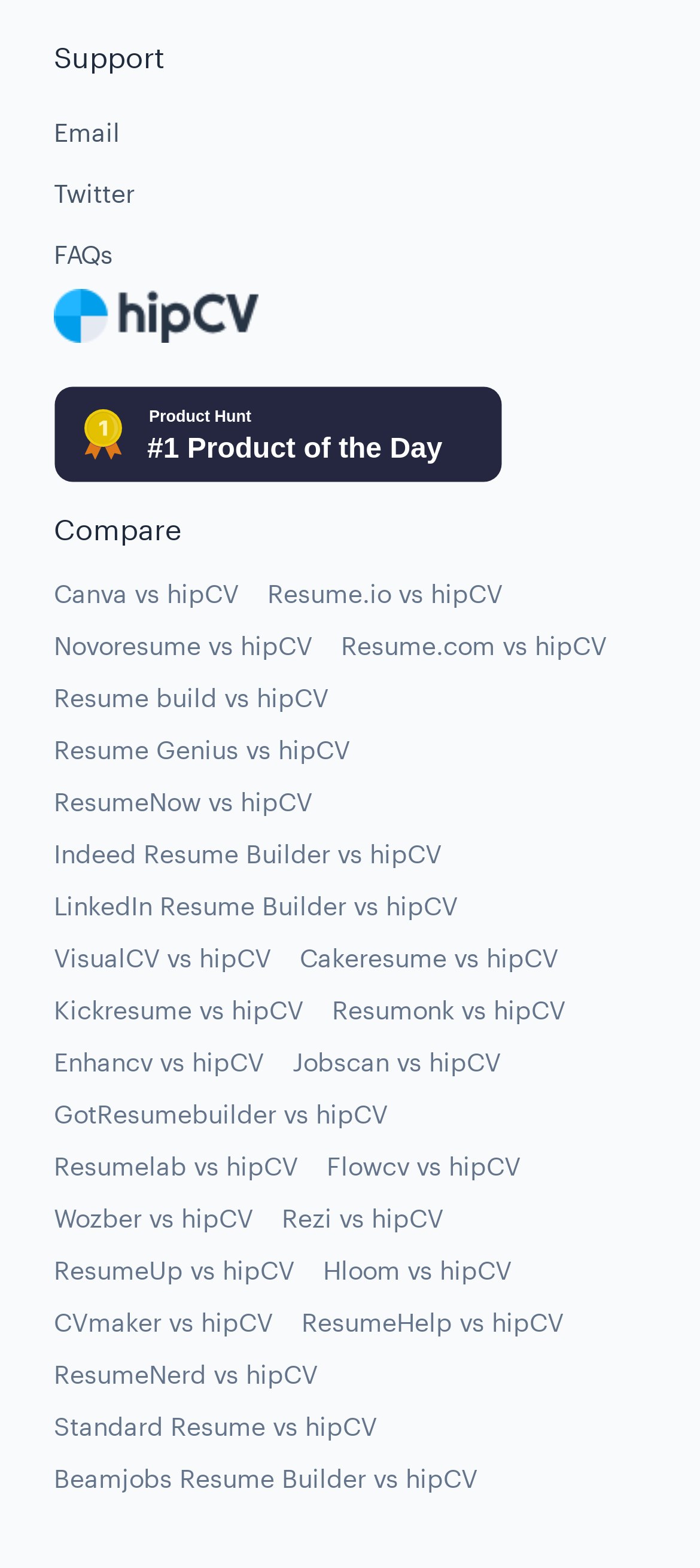Provide the bounding box coordinates of the area you need to click to execute the following instruction: "View FAQs".

[0.077, 0.143, 0.423, 0.181]